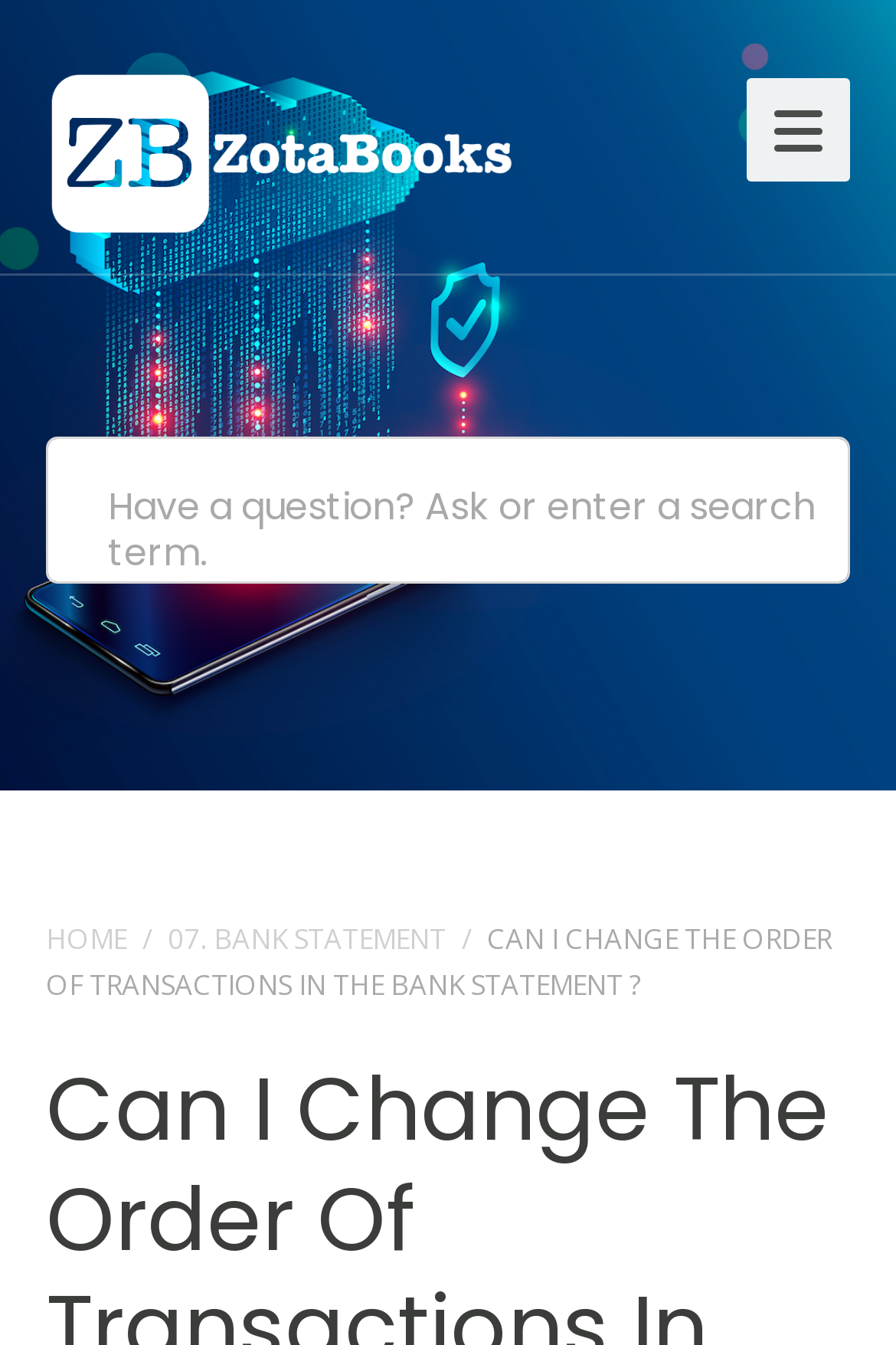What is the current page about?
Please answer the question with as much detail as possible using the screenshot.

I looked at the static text element with the text 'CAN I CHANGE THE ORDER OF TRANSACTIONS IN THE BANK STATEMENT?' which suggests that the current page is about changing the order of transactions in a bank statement.